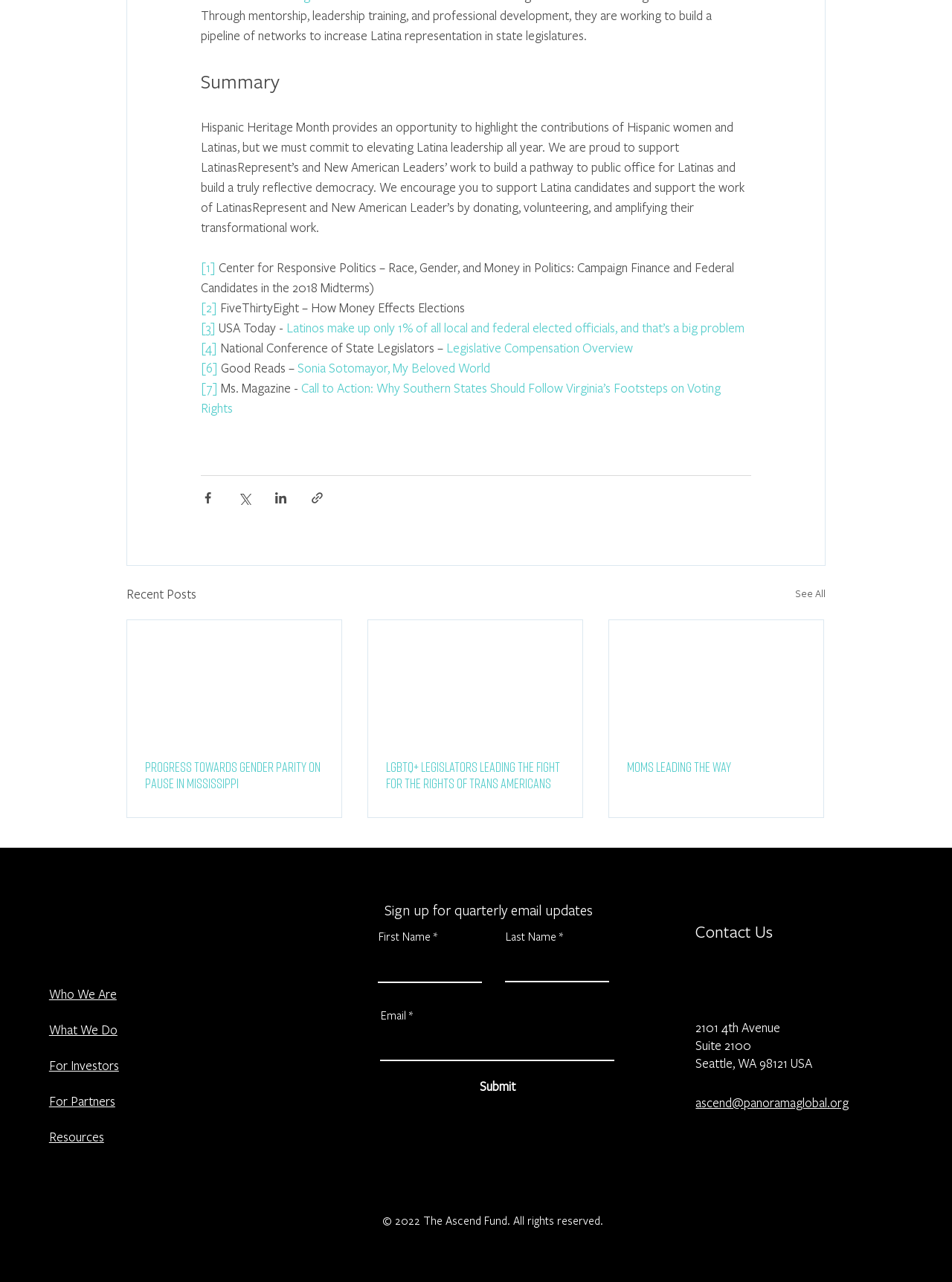Identify the bounding box coordinates of the area that should be clicked in order to complete the given instruction: "Click the 'Twitter' link in the social bar". The bounding box coordinates should be four float numbers between 0 and 1, i.e., [left, top, right, bottom].

[0.731, 0.756, 0.764, 0.78]